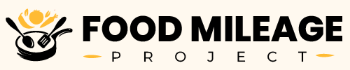Offer a detailed explanation of what is depicted in the image.

The image features the logo of the "Food Mileage Project," prominently displaying its name in bold, modern typography that emphasizes sustainability and mindful consumption. The design includes symbolic cookware elements, such as a bowl and utensils, complemented by an uplifting sun graphic, representing warmth and vitality. This logo encapsulates the project's mission, which likely focuses on promoting awareness of the origins of food and its environmental impact, encouraging individuals to make informed choices about their food sources. The clean and inviting design aligns with themes of home cooking, nutrition, and eco-conscious living.